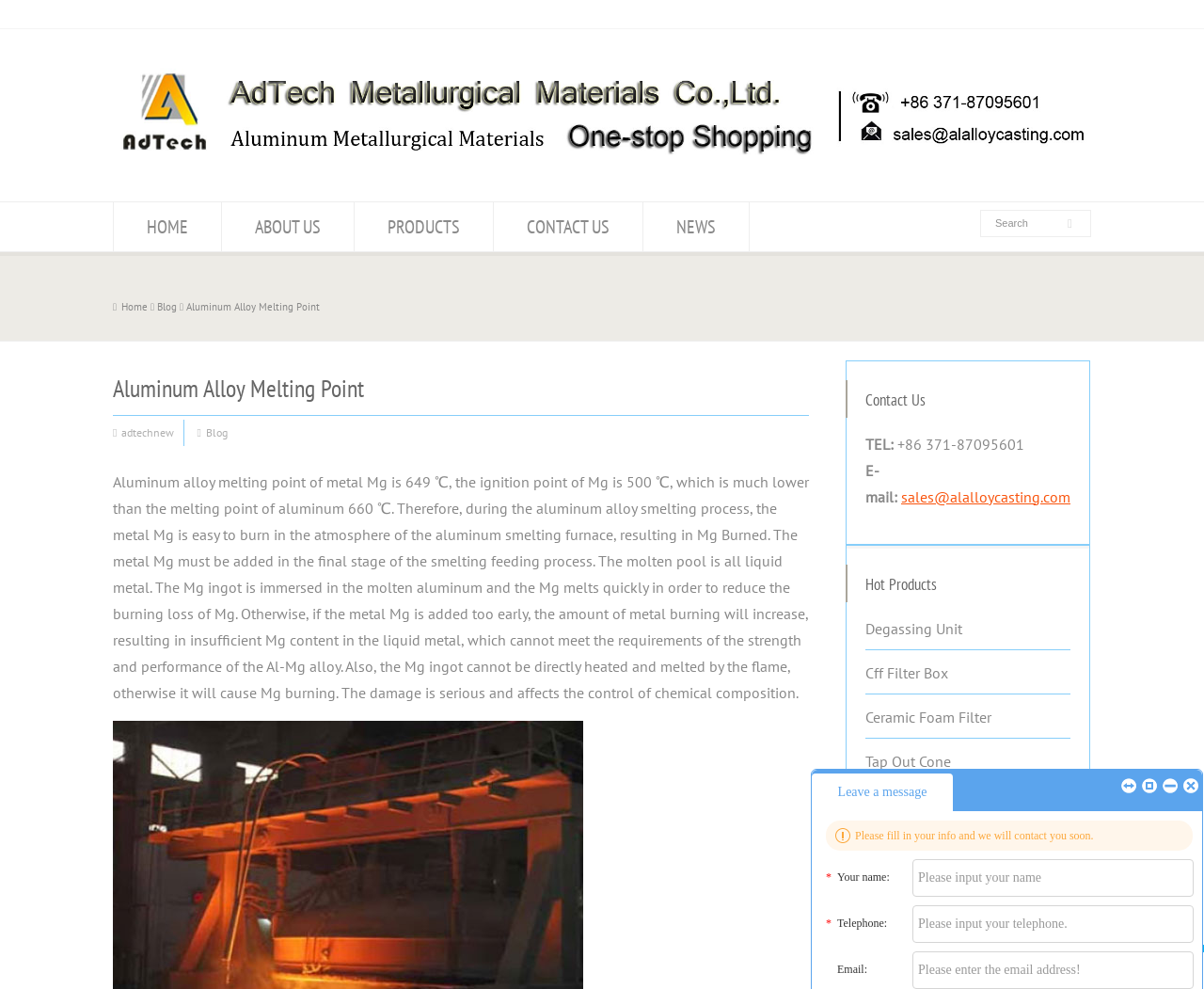Find the bounding box coordinates of the element I should click to carry out the following instruction: "Search for products".

[0.819, 0.218, 0.897, 0.234]